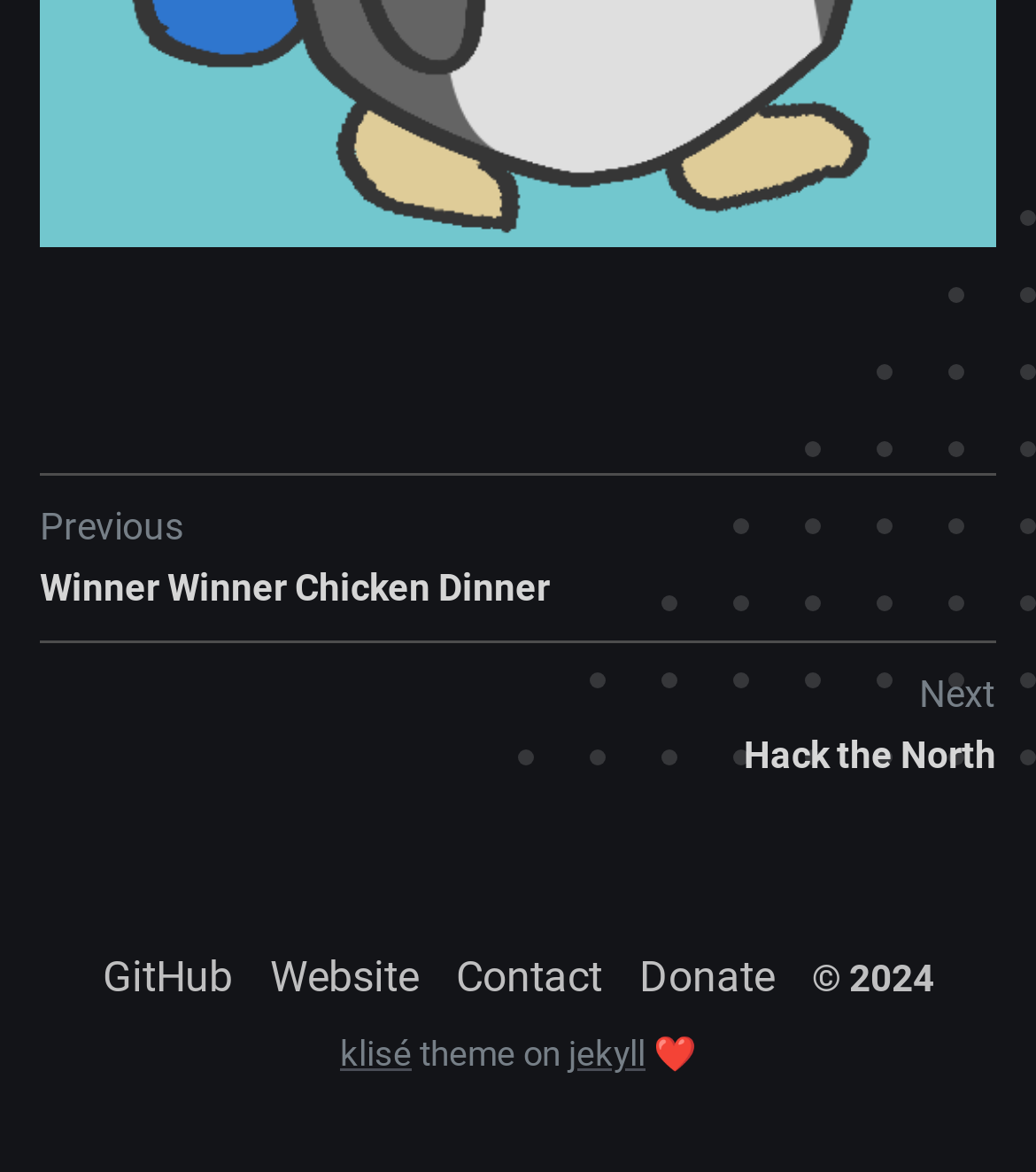What is the name of the previous winner?
Analyze the screenshot and provide a detailed answer to the question.

I determined the name of the previous winner by looking at the top of the page, where I found a link to 'Previous Winner Winner Chicken Dinner', which indicates the name of the previous winner.